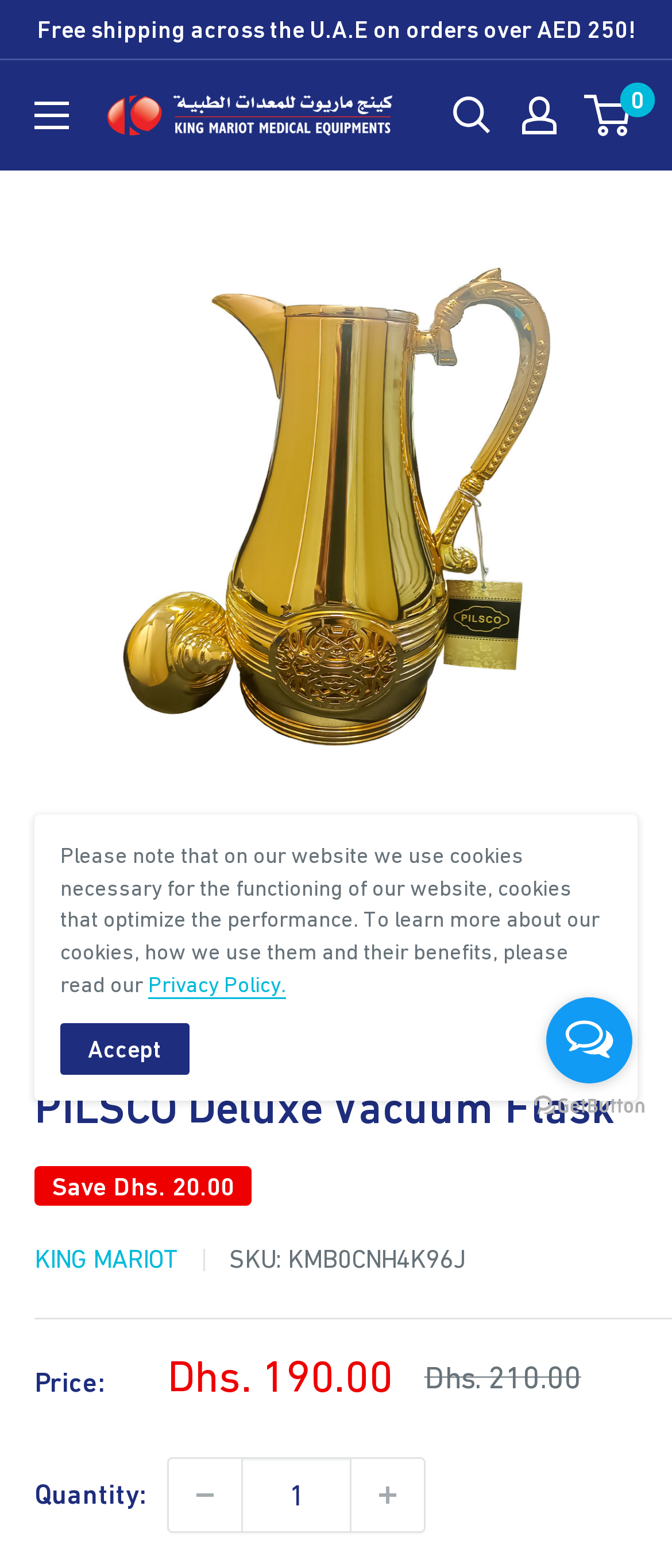What is the function of the button with the text 'Decrease quantity by 1'?
Examine the image closely and answer the question with as much detail as possible.

The button with the text 'Decrease quantity by 1' is used to decrease the quantity of the product in the shopping cart. It is located next to the quantity input field and the 'Increase quantity by 1' button.